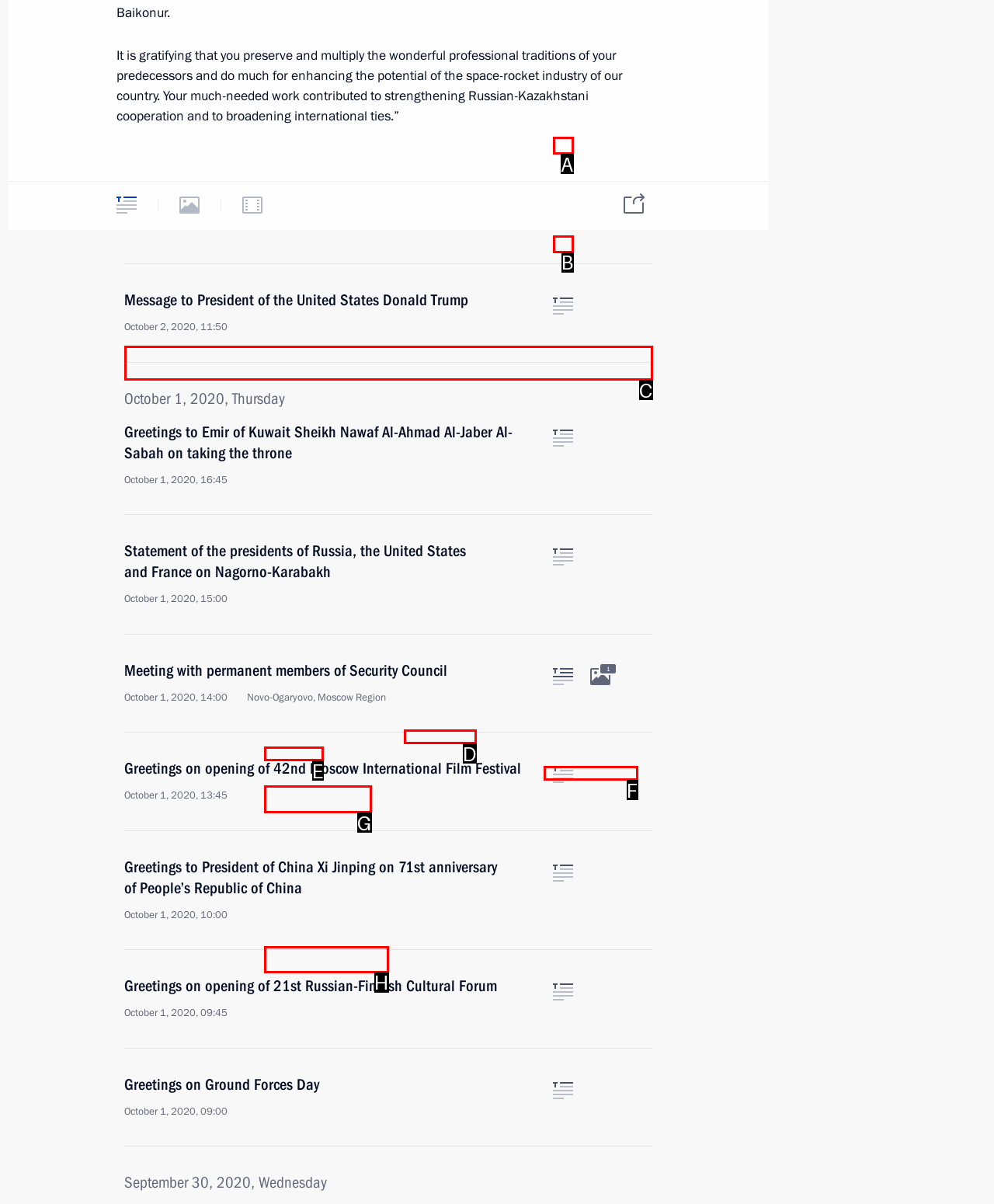Which lettered option should be clicked to achieve the task: Visit the President of Russia's current resource? Choose from the given choices.

H